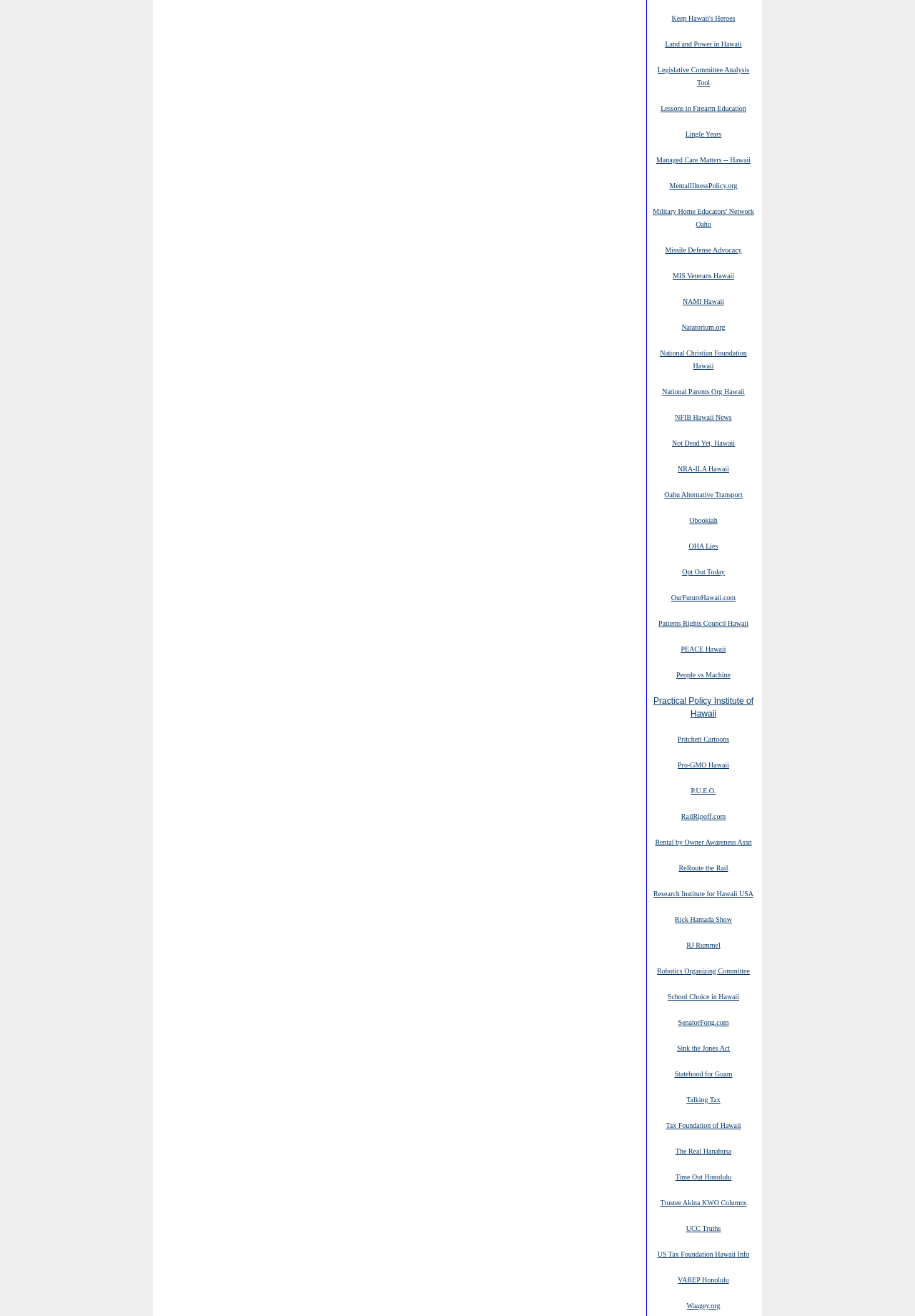Find the bounding box coordinates of the clickable area required to complete the following action: "Visit Keep Hawaii's Heroes".

[0.734, 0.01, 0.804, 0.017]